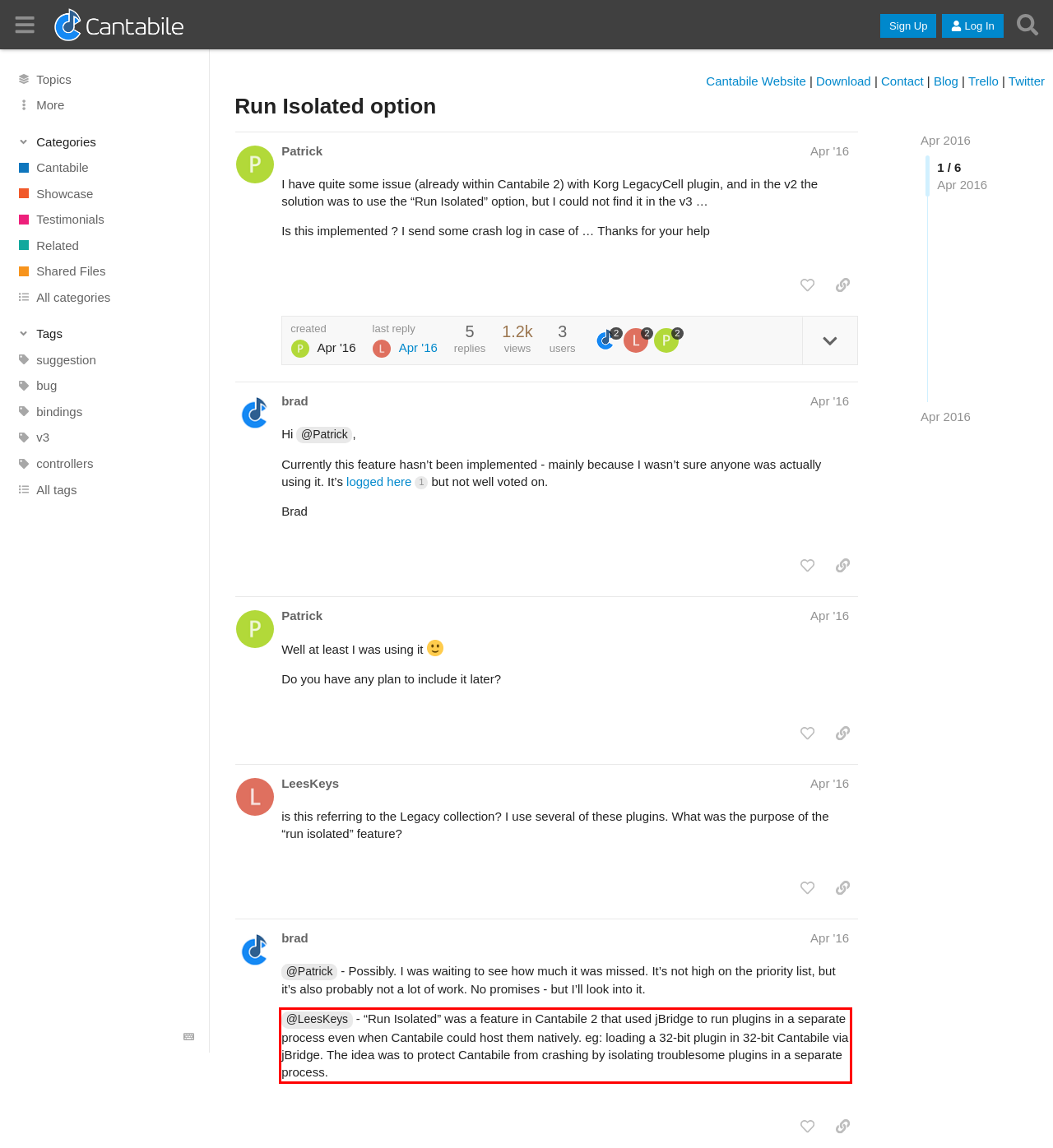Analyze the screenshot of the webpage and extract the text from the UI element that is inside the red bounding box.

@LeesKeys - “Run Isolated” was a feature in Cantabile 2 that used jBridge to run plugins in a separate process even when Cantabile could host them natively. eg: loading a 32-bit plugin in 32-bit Cantabile via jBridge. The idea was to protect Cantabile from crashing by isolating troublesome plugins in a separate process.